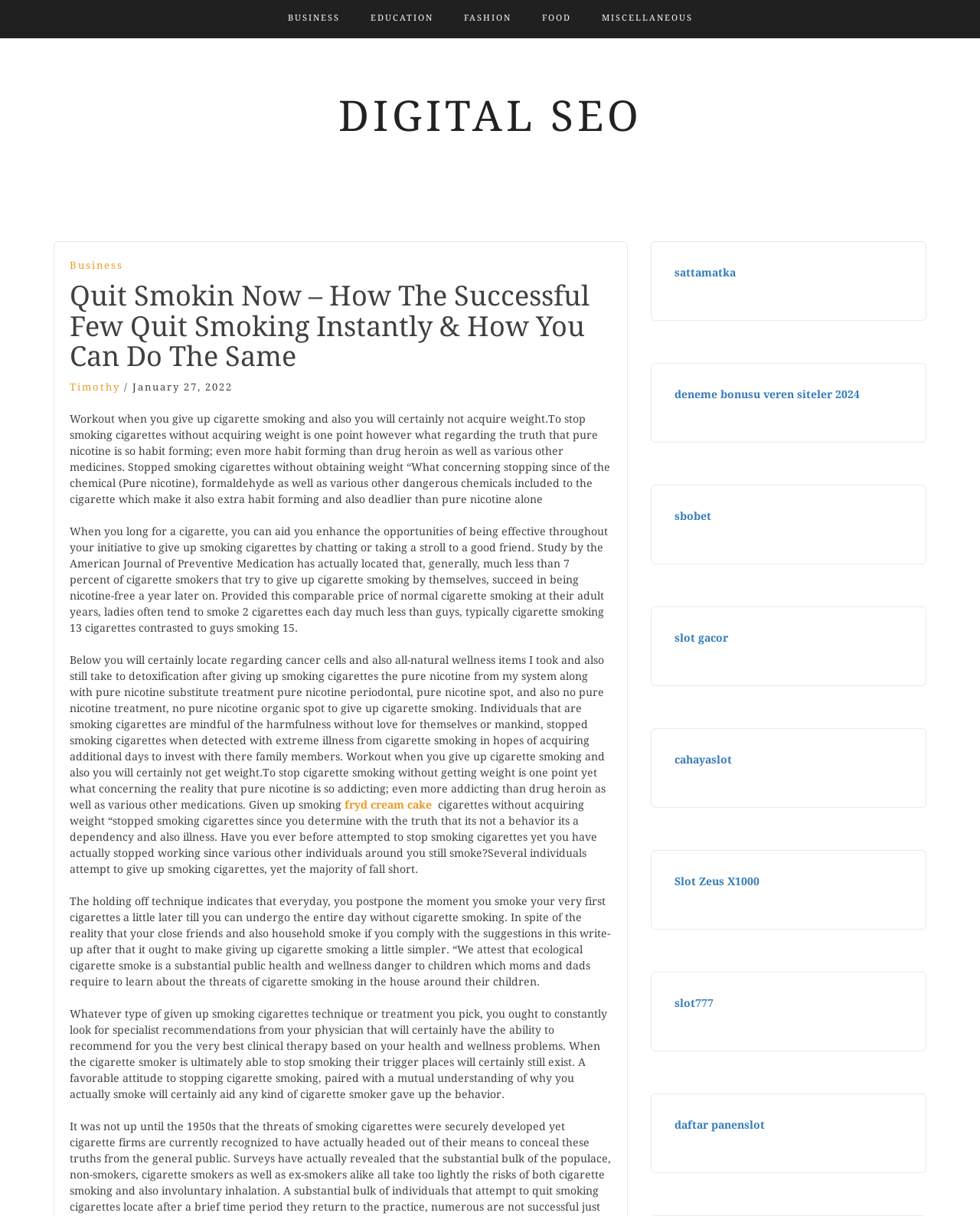Please specify the bounding box coordinates for the clickable region that will help you carry out the instruction: "Click on sattamatka".

[0.688, 0.219, 0.751, 0.229]